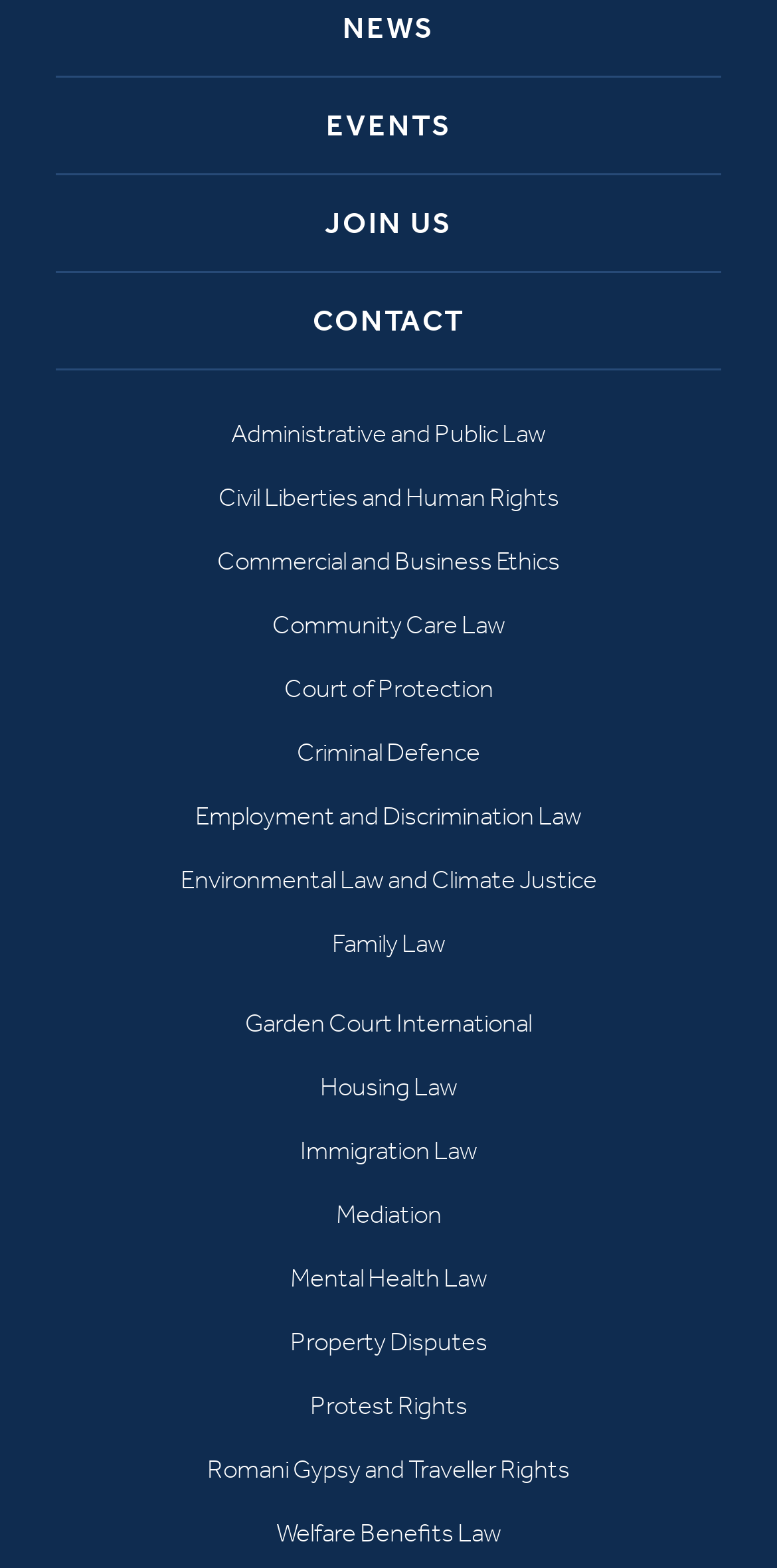Respond to the question below with a single word or phrase:
How many columns of links are there?

1